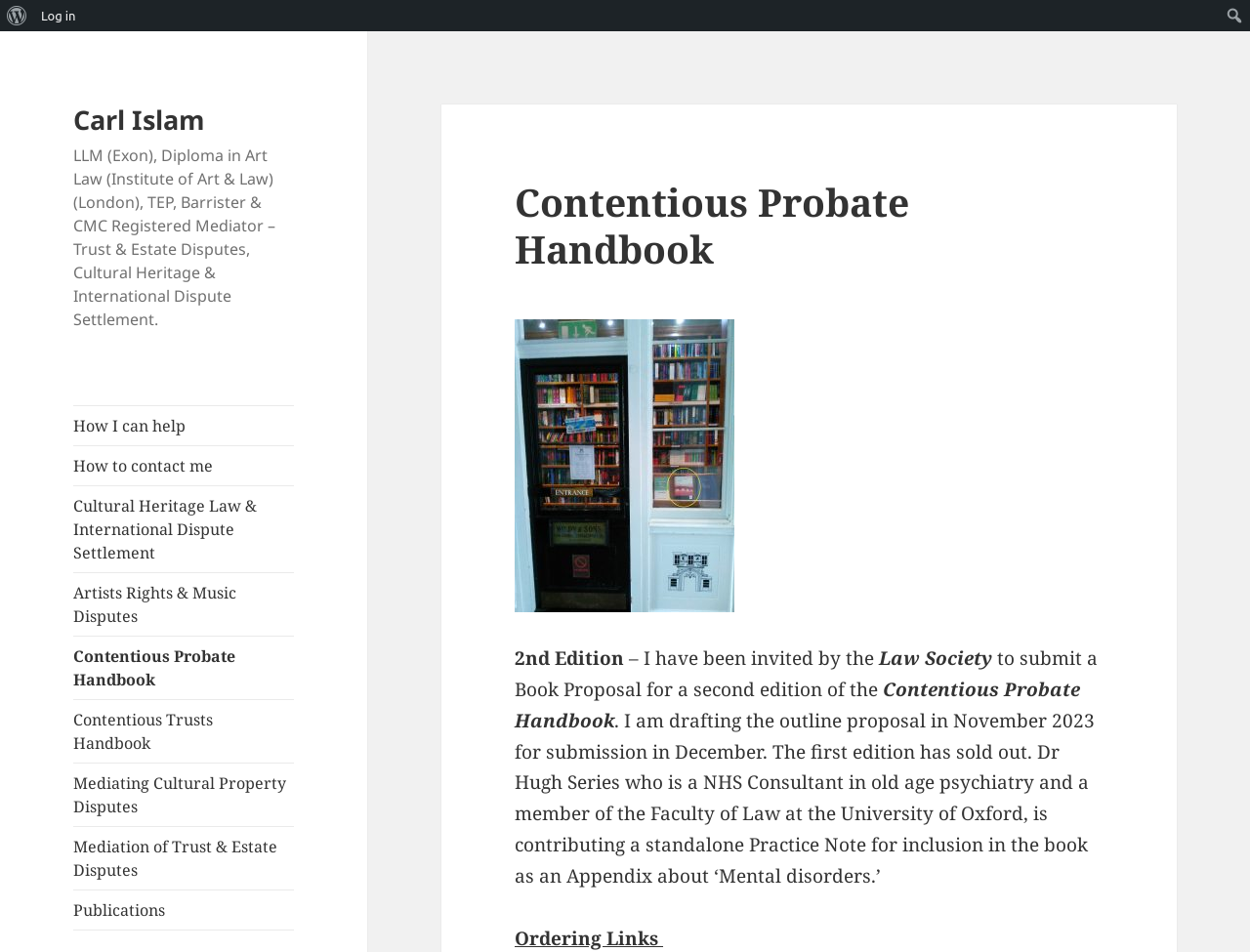Please determine and provide the text content of the webpage's heading.

Contentious Probate Handbook